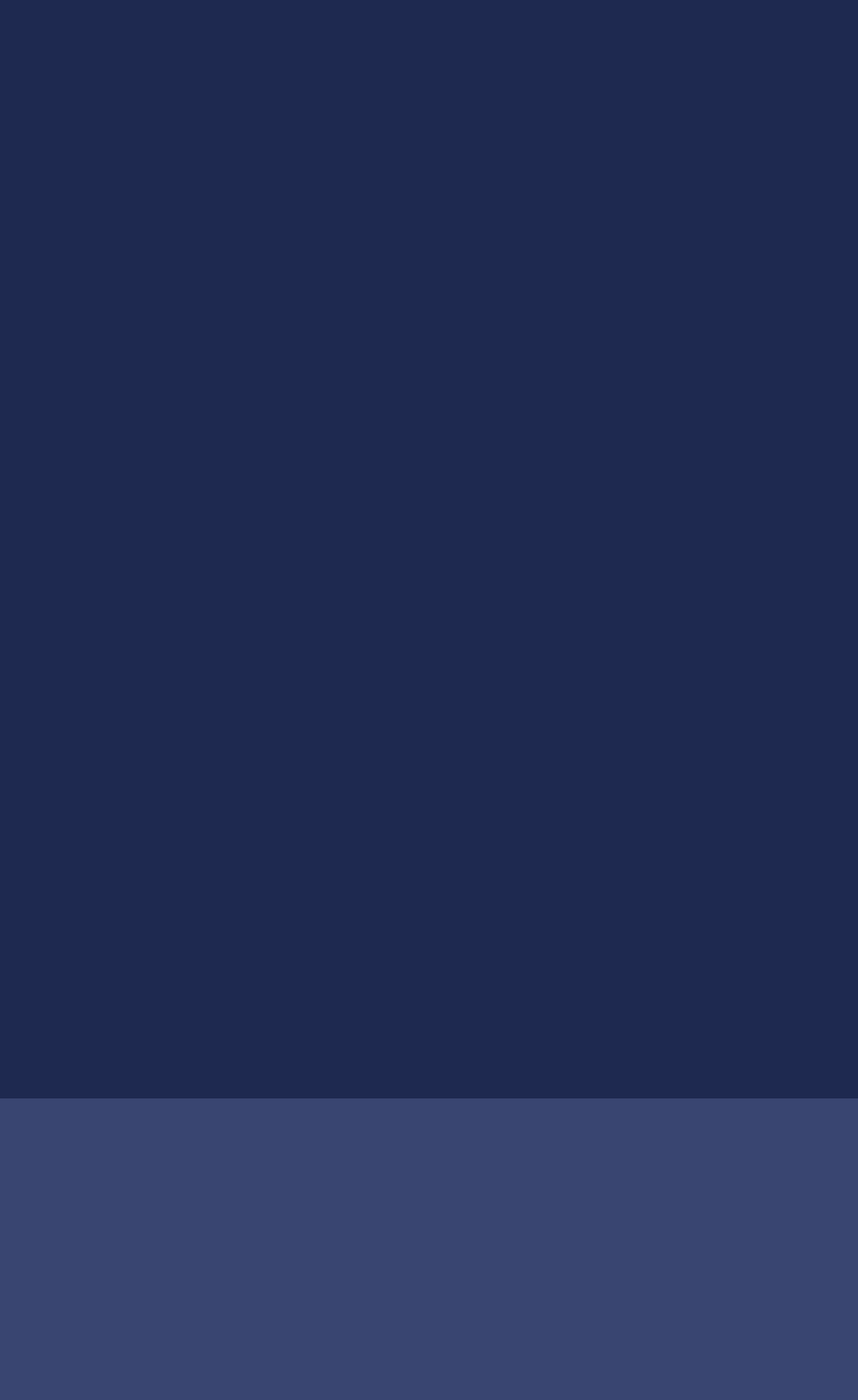Identify the bounding box coordinates of the specific part of the webpage to click to complete this instruction: "Visit Instagram".

[0.41, 0.867, 0.459, 0.897]